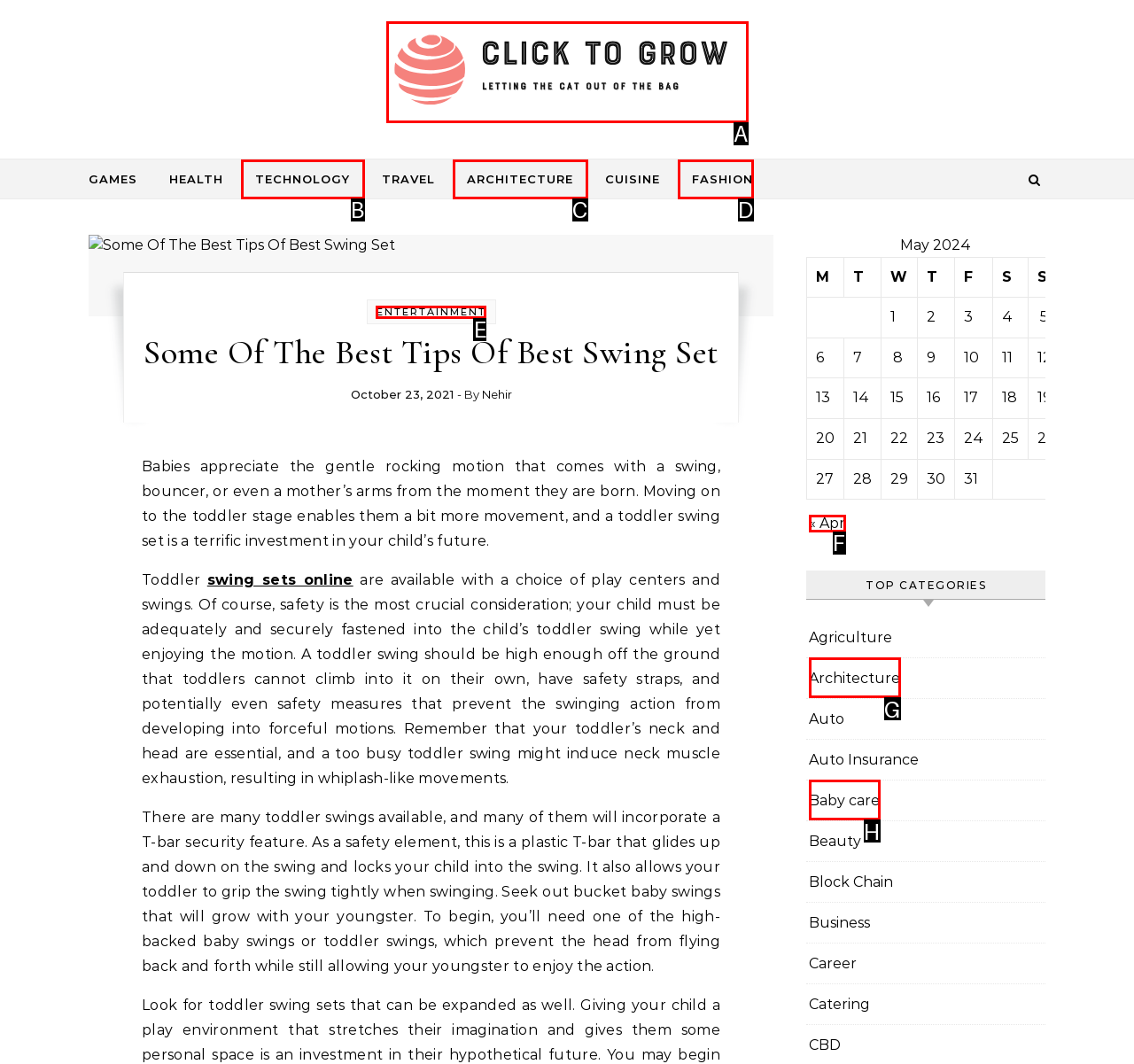Given the description: Baby care
Identify the letter of the matching UI element from the options.

H